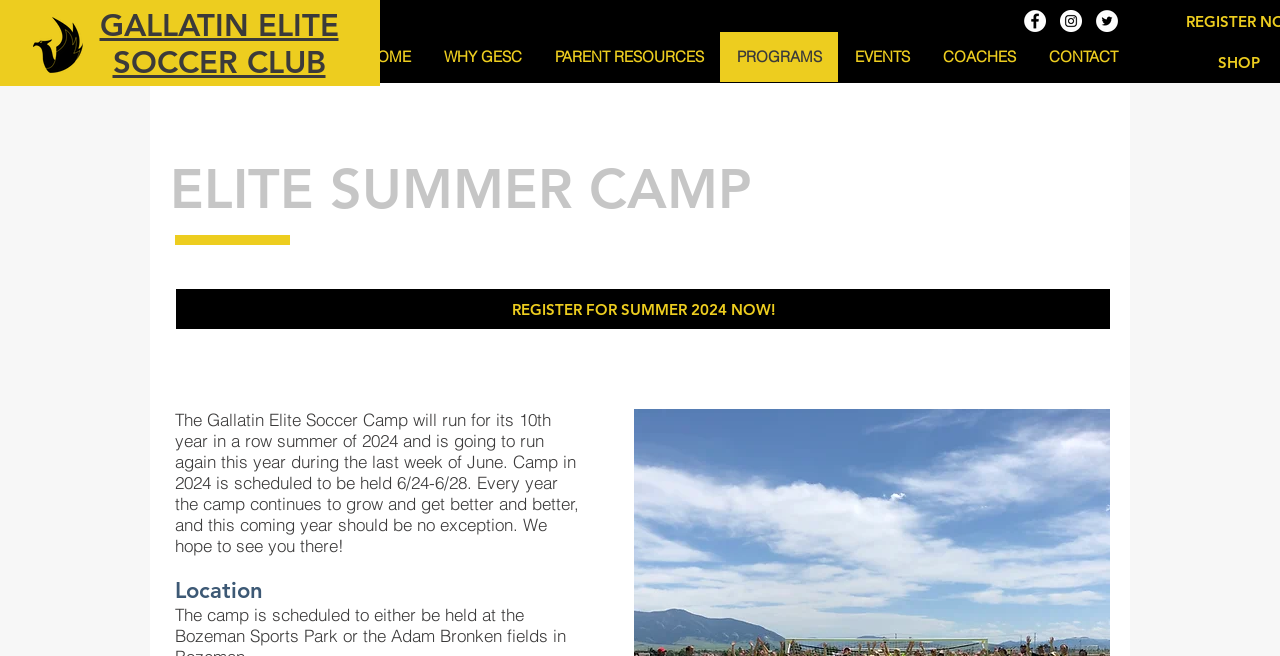Find the bounding box coordinates for the element described here: "REGISTER FOR SUMMER 2024 NOW!".

[0.138, 0.441, 0.867, 0.502]